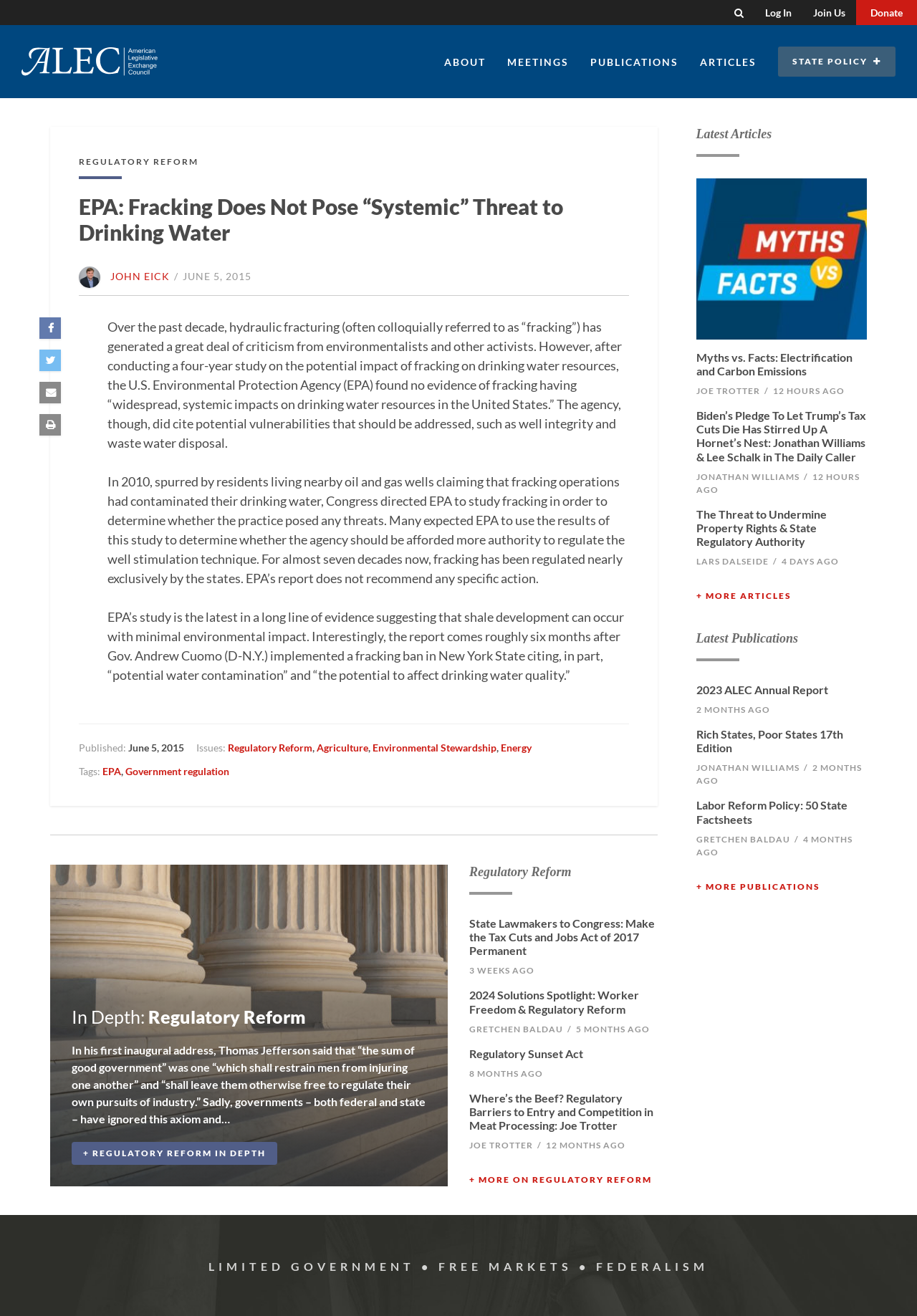Please answer the following query using a single word or phrase: 
What is the name of the organization?

American Legislative Exchange Council